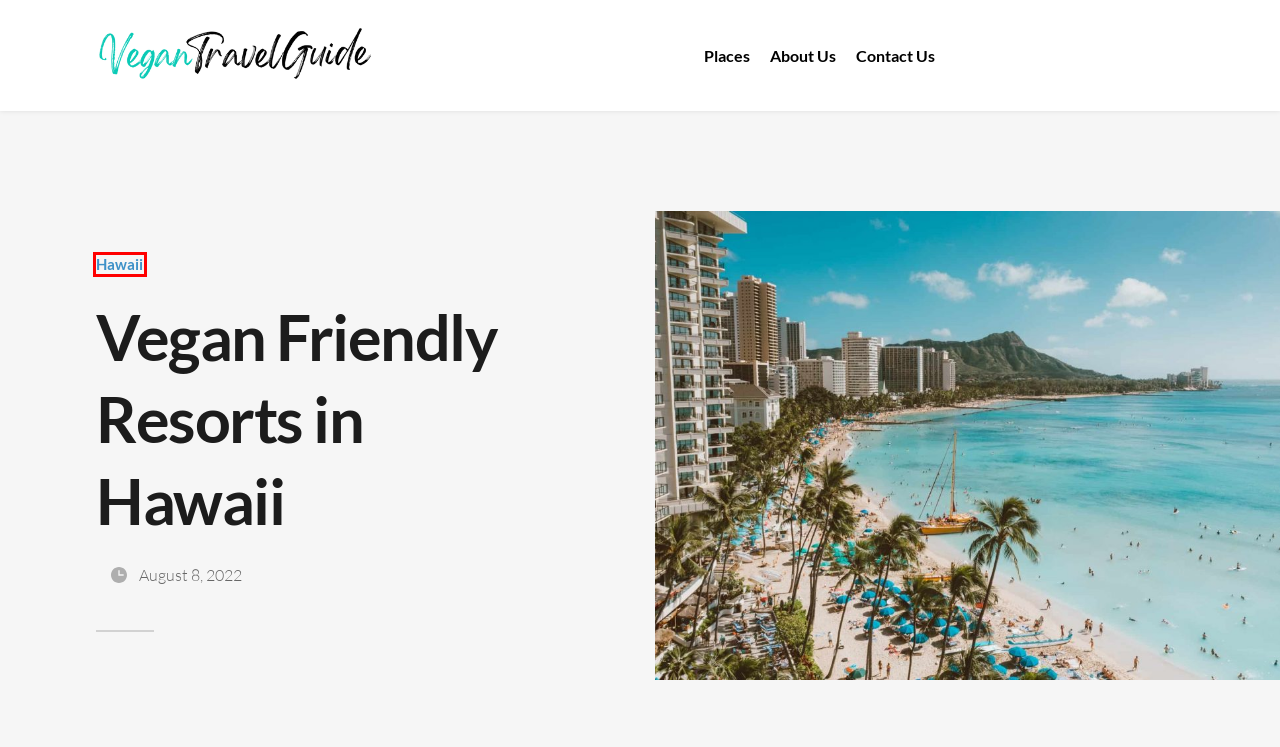Analyze the given webpage screenshot and identify the UI element within the red bounding box. Select the webpage description that best matches what you expect the new webpage to look like after clicking the element. Here are the candidates:
A. Volcano Eco Retreat | Heart Core Hotels
B. Contact Us | The Vegan Travel Guide
C. Maui Education & Wellness Retreat | Lumeria Maui
D. About Us - vegantravel.guide
E. Privacy Policy | The Vegan Travel Guide
F. Hawaii  - vegantravel.guide
G. Places - vegantravel.guide
H. We need your consent

F